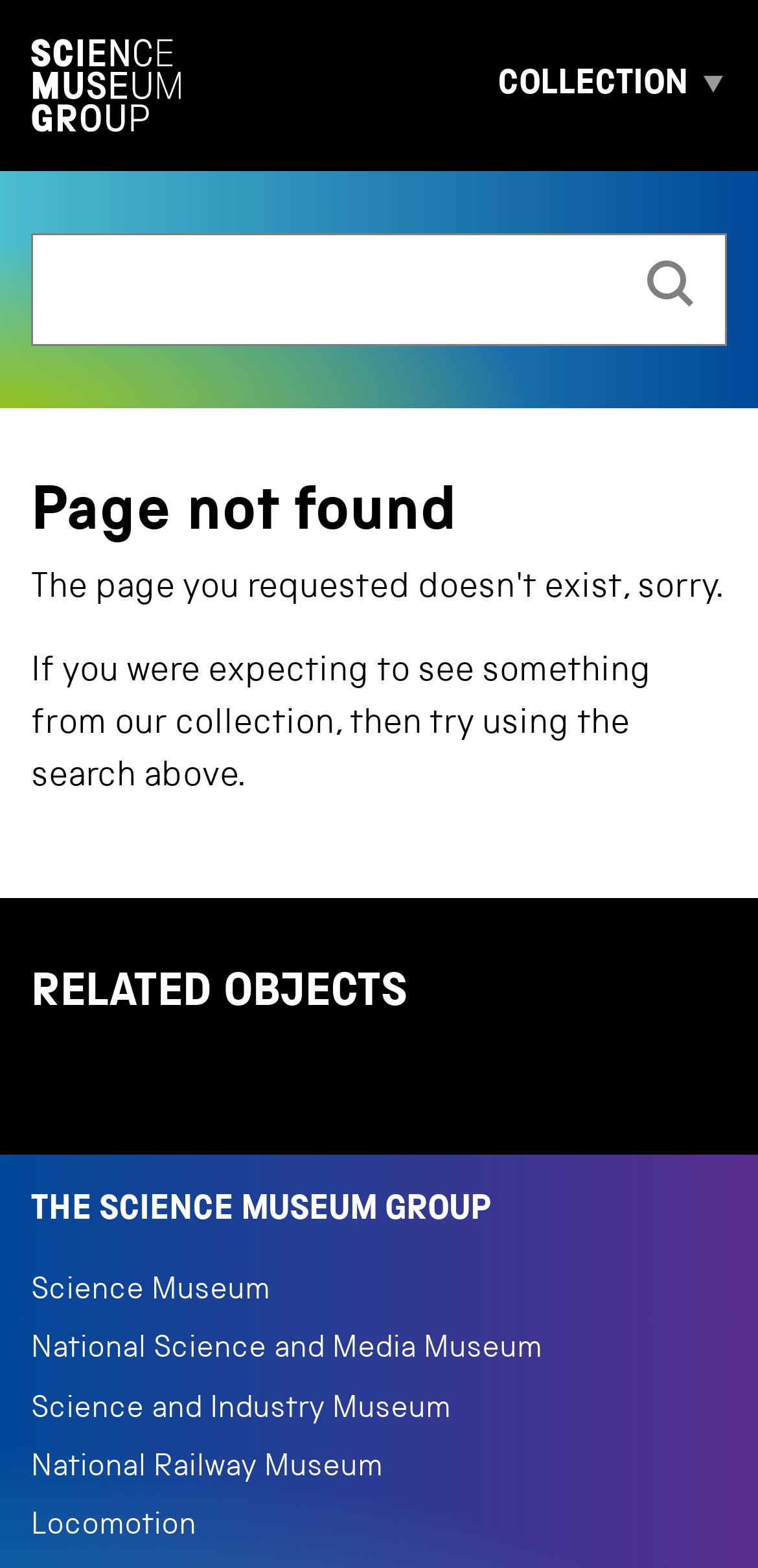Can you pinpoint the bounding box coordinates for the clickable element required for this instruction: "Click the COLLECTION button"? The coordinates should be four float numbers between 0 and 1, i.e., [left, top, right, bottom].

[0.615, 0.0, 0.959, 0.109]